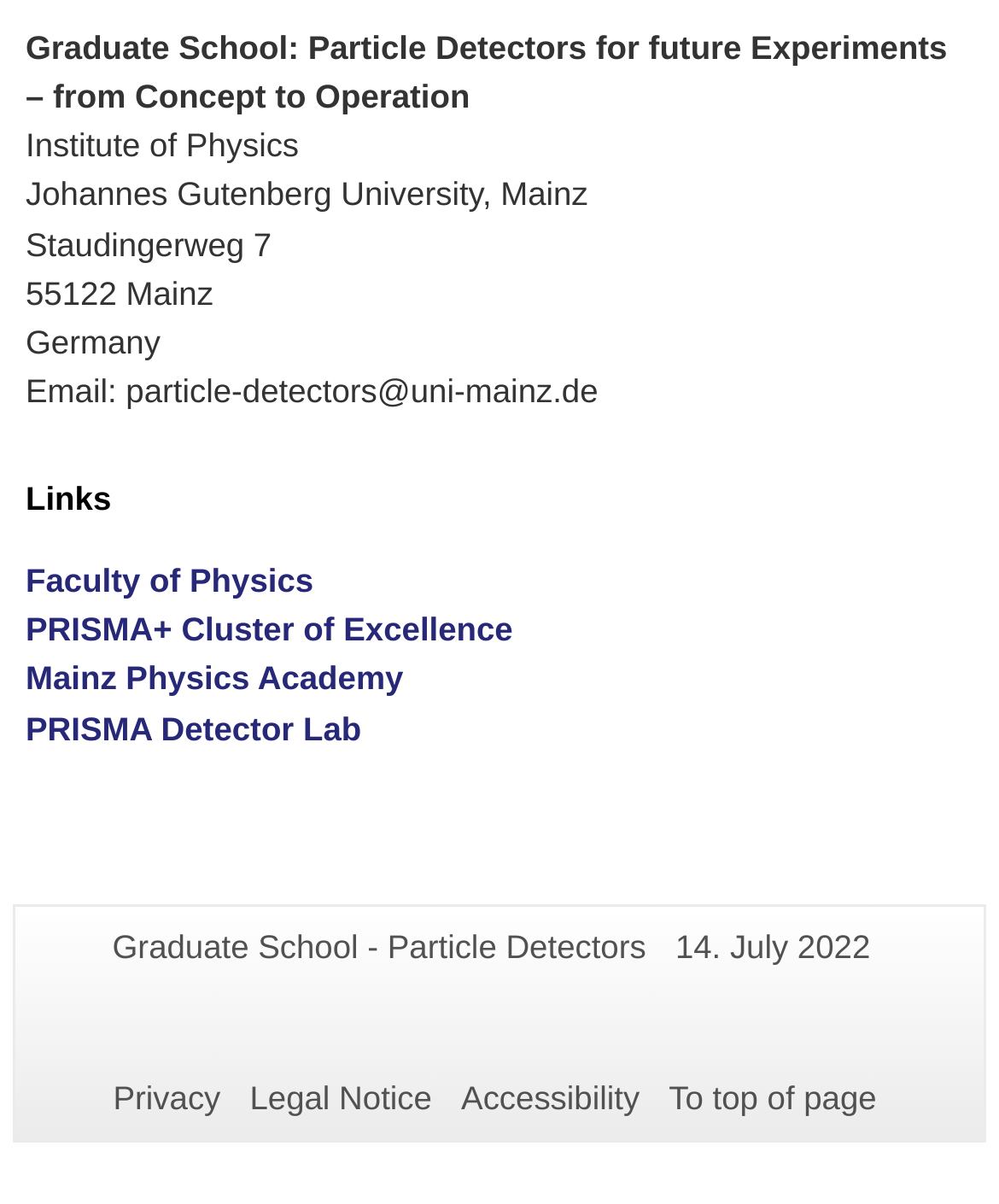Provide your answer to the question using just one word or phrase: What is the link at the bottom of the page that goes to the top of the page?

To top of page